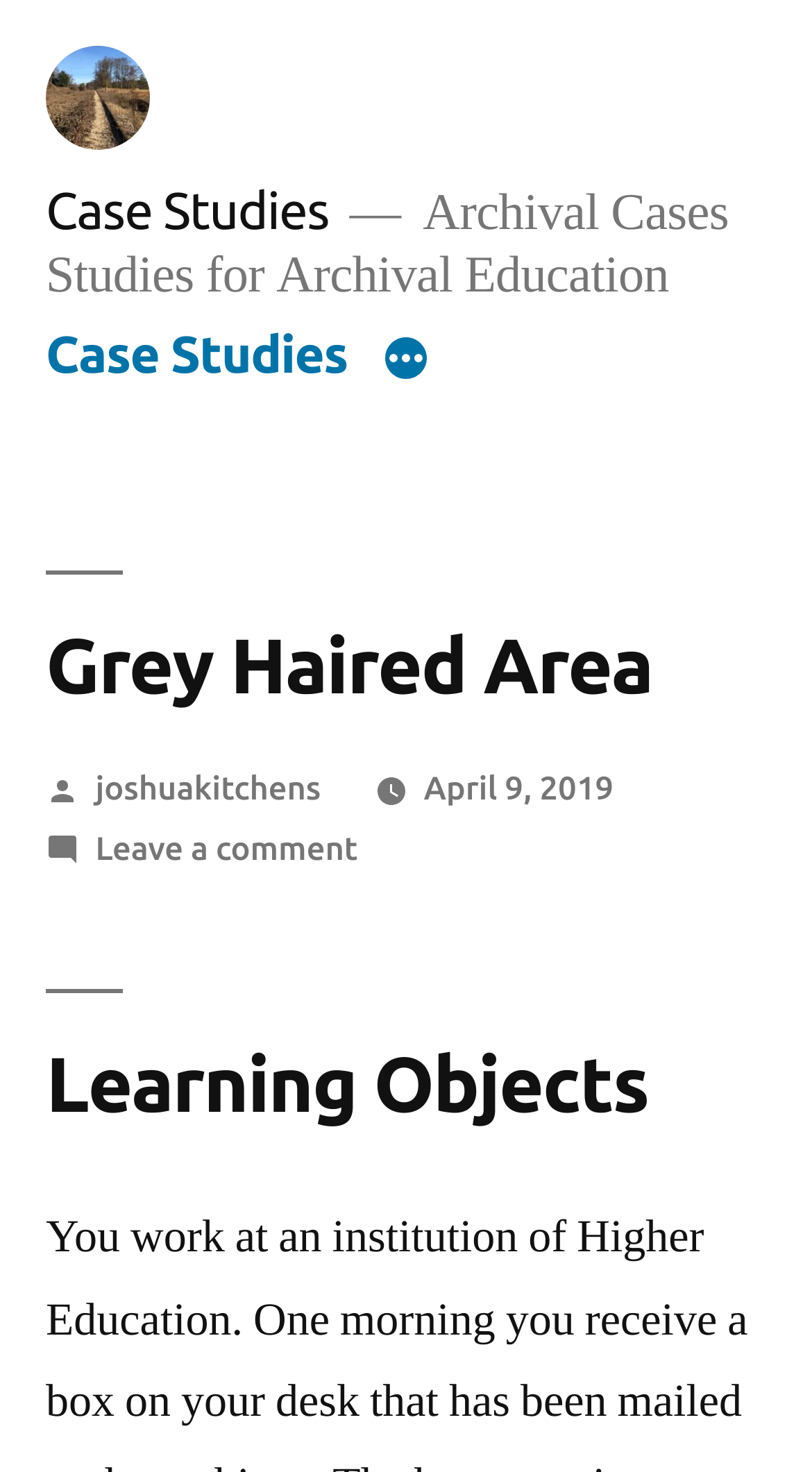Find the headline of the webpage and generate its text content.

Grey Haired Area